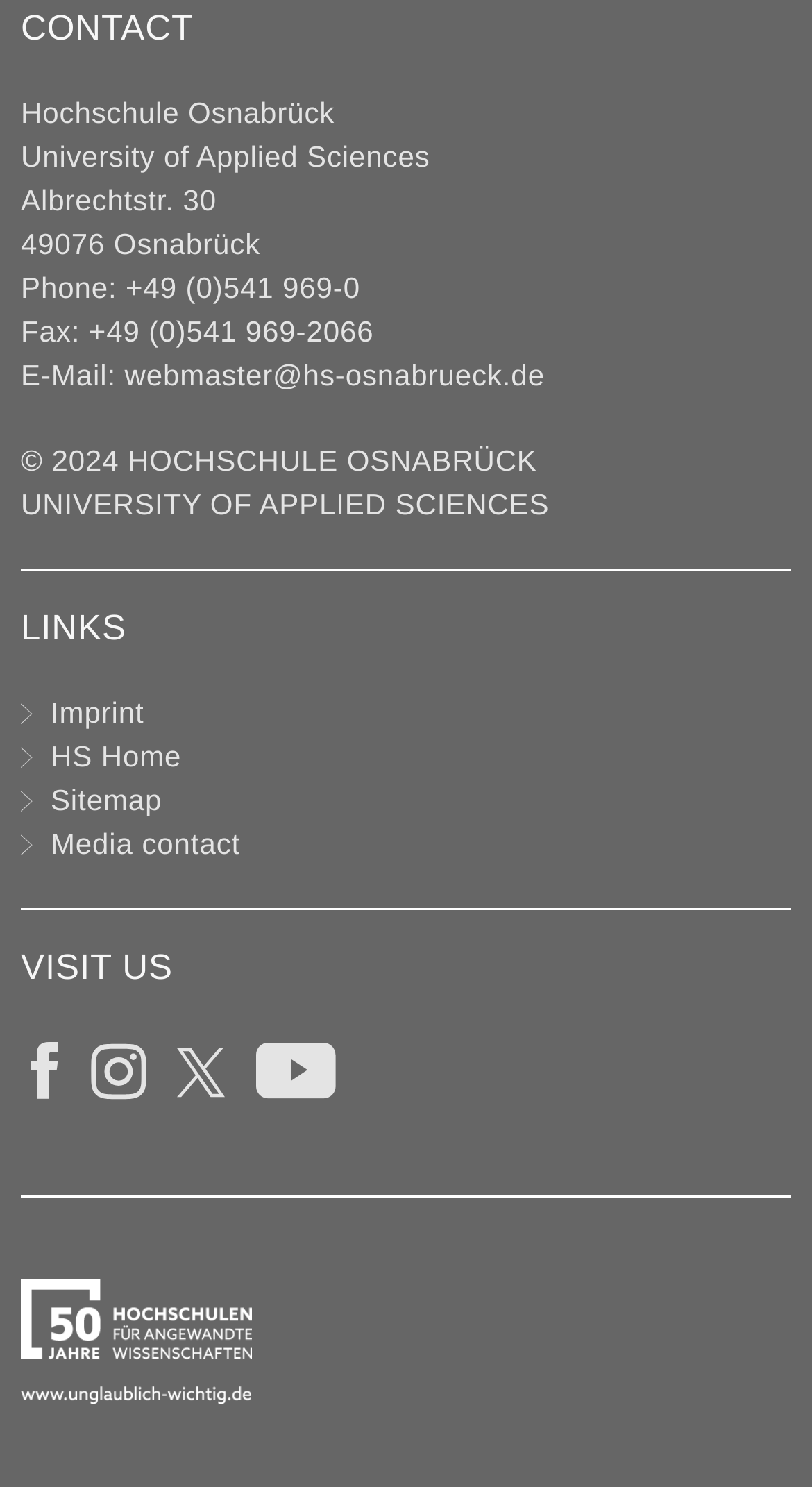Specify the bounding box coordinates of the element's region that should be clicked to achieve the following instruction: "Click on the 'CONTACT' heading". The bounding box coordinates consist of four float numbers between 0 and 1, in the format [left, top, right, bottom].

[0.026, 0.007, 0.974, 0.033]